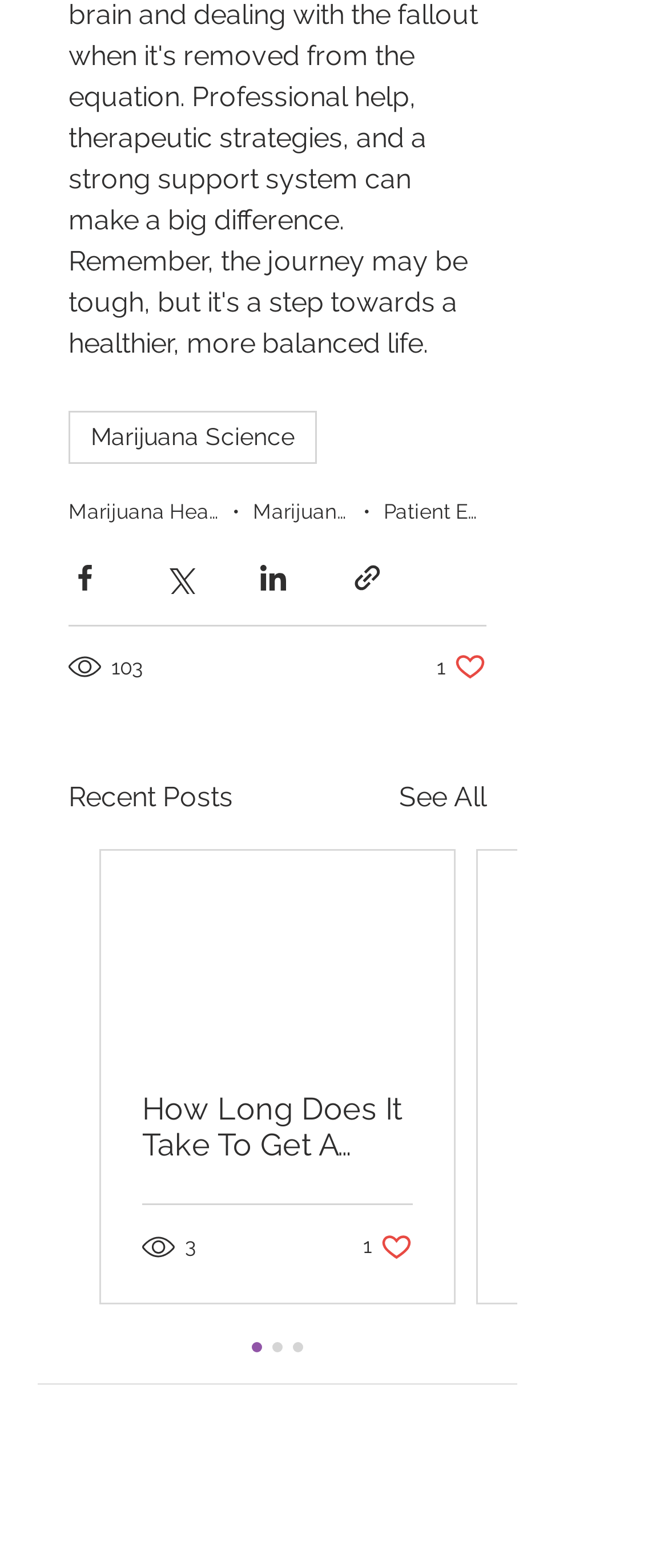Give a one-word or short phrase answer to the question: 
What is the title of the section below the navigation tags?

Recent Posts